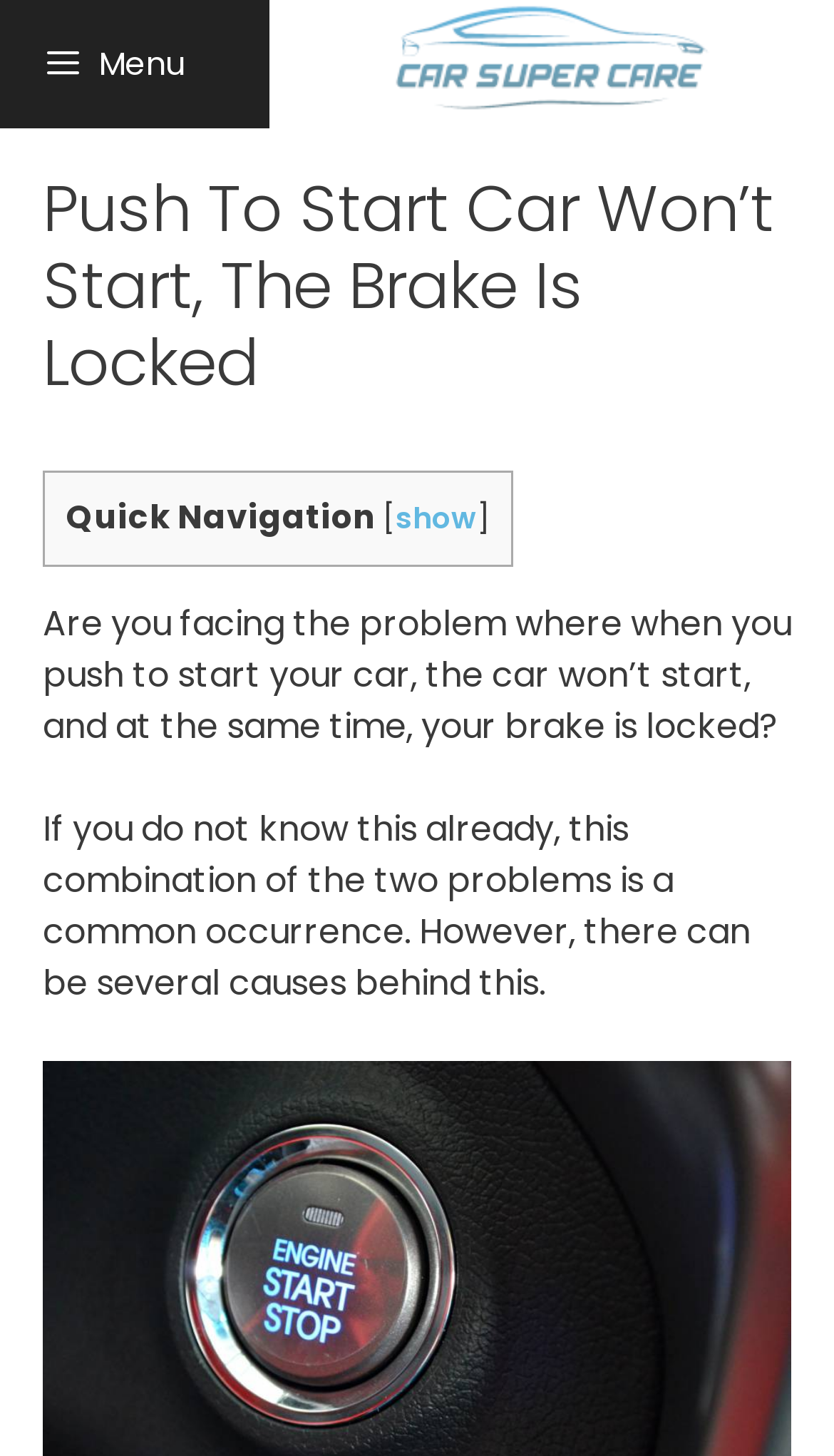Give a detailed account of the webpage.

The webpage is about troubleshooting issues with a push-to-start car that won't start and has a locked brake. At the top, there is a logo of "Car Super Care" accompanied by a link to the website. Below the logo, there is a menu button on the left side, which is not expanded. 

The main content of the webpage is divided into two sections. The first section is a header area that contains the title "Push To Start Car Won’t Start, The Brake Is Locked" in a large font. Below the title, there is a table layout that contains a "Quick Navigation" section with a link to "show" more content. 

The second section is a block of text that explains the problem of a car not starting and having a locked brake, and how it is a common occurrence with multiple possible causes. The text is divided into two paragraphs, with the first paragraph describing the problem and the second paragraph providing more context.